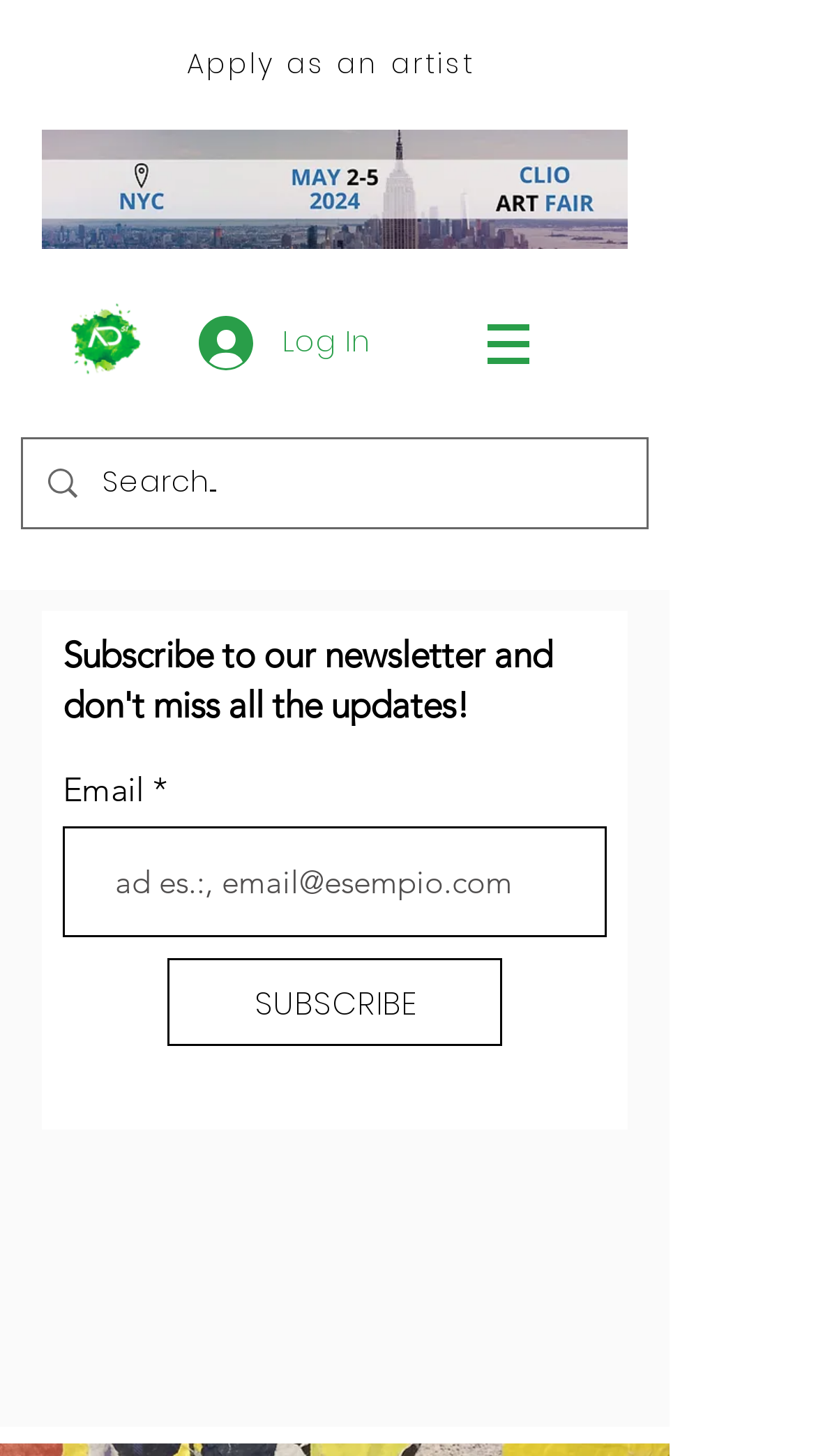What is the purpose of the 'Apply as an artist' link?
Please ensure your answer to the question is detailed and covers all necessary aspects.

The link 'Apply as an artist' is located near the top of the webpage, suggesting that it is a prominent call-to-action for artists who want to apply to be part of the website's platform.